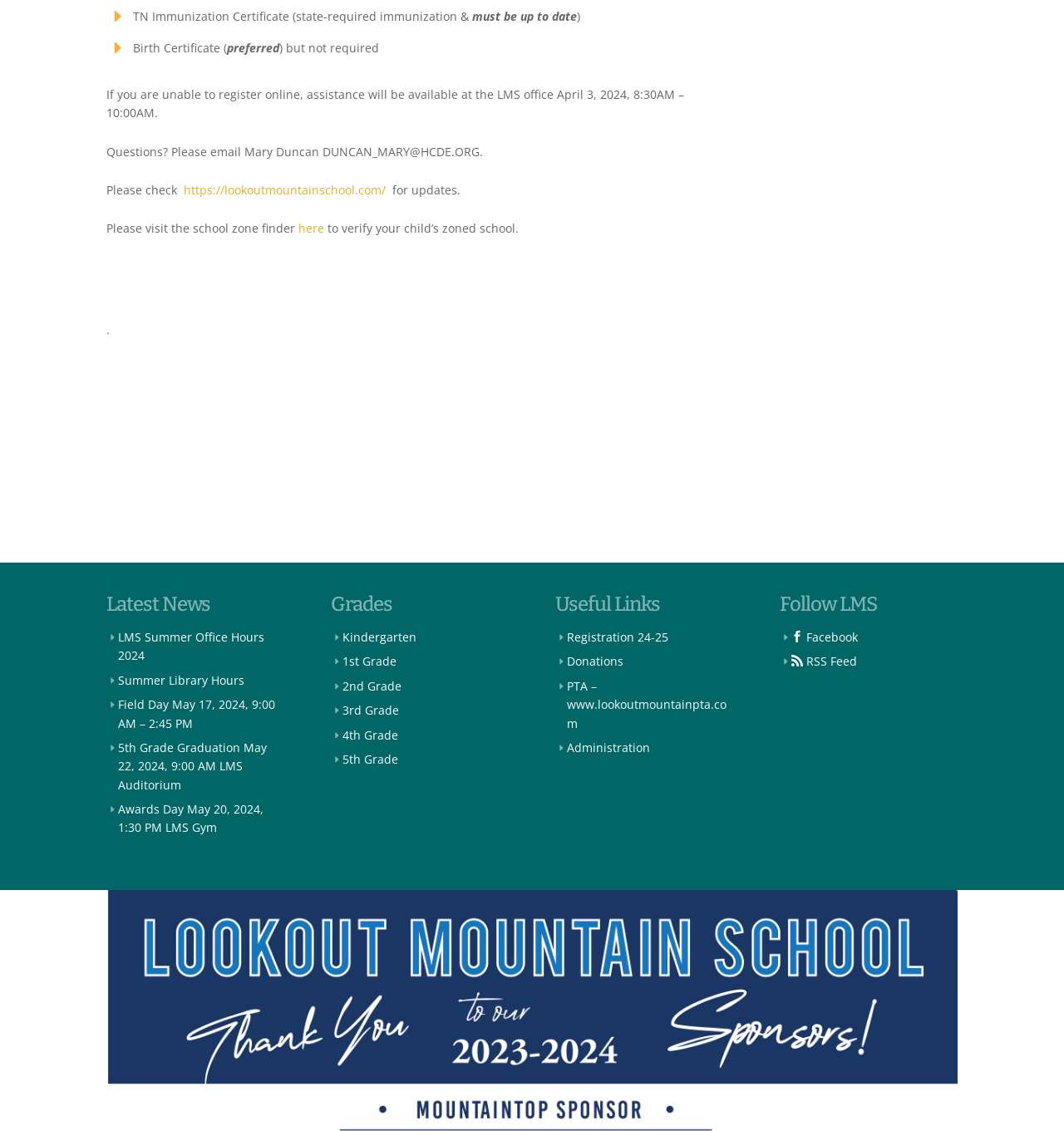Locate the bounding box coordinates of the element to click to perform the following action: 'Register for 2024-2025'. The coordinates should be given as four float values between 0 and 1, in the form of [left, top, right, bottom].

[0.533, 0.556, 0.628, 0.57]